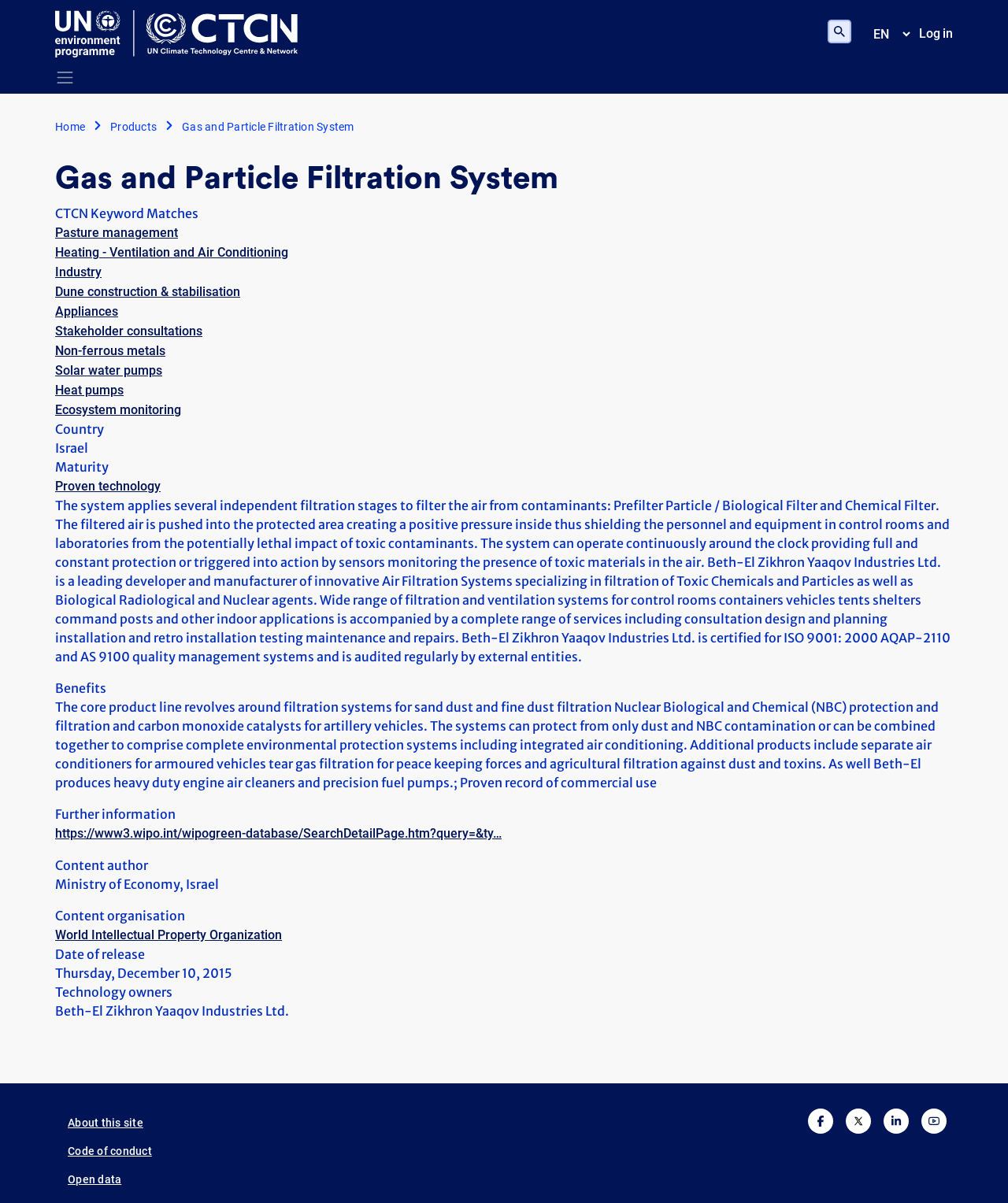Locate the bounding box coordinates of the region to be clicked to comply with the following instruction: "Click the 'Home' link". The coordinates must be four float numbers between 0 and 1, in the form [left, top, right, bottom].

[0.055, 0.009, 0.308, 0.048]